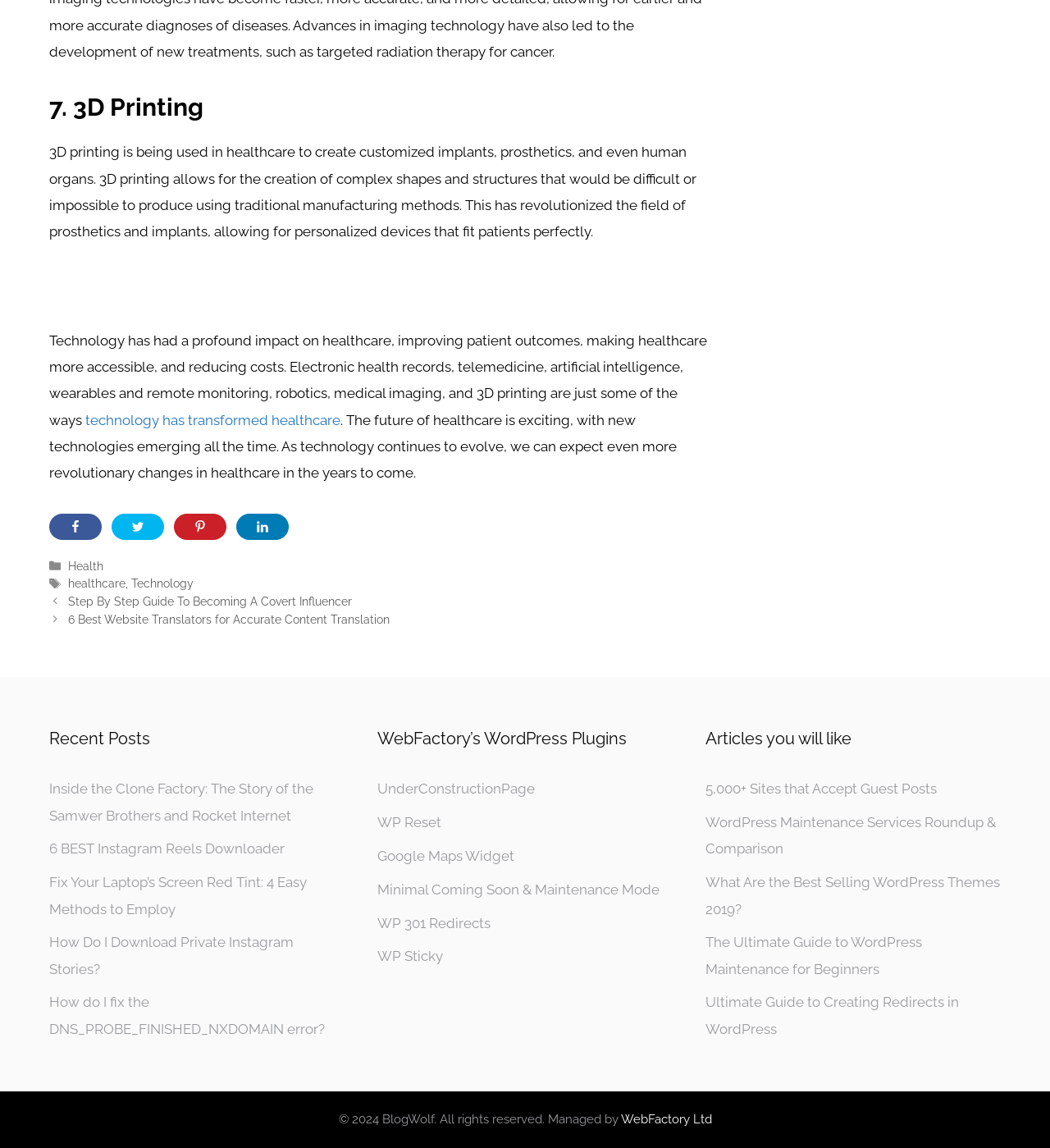Please provide the bounding box coordinates for the element that needs to be clicked to perform the instruction: "View recent posts". The coordinates must consist of four float numbers between 0 and 1, formatted as [left, top, right, bottom].

[0.047, 0.633, 0.328, 0.654]